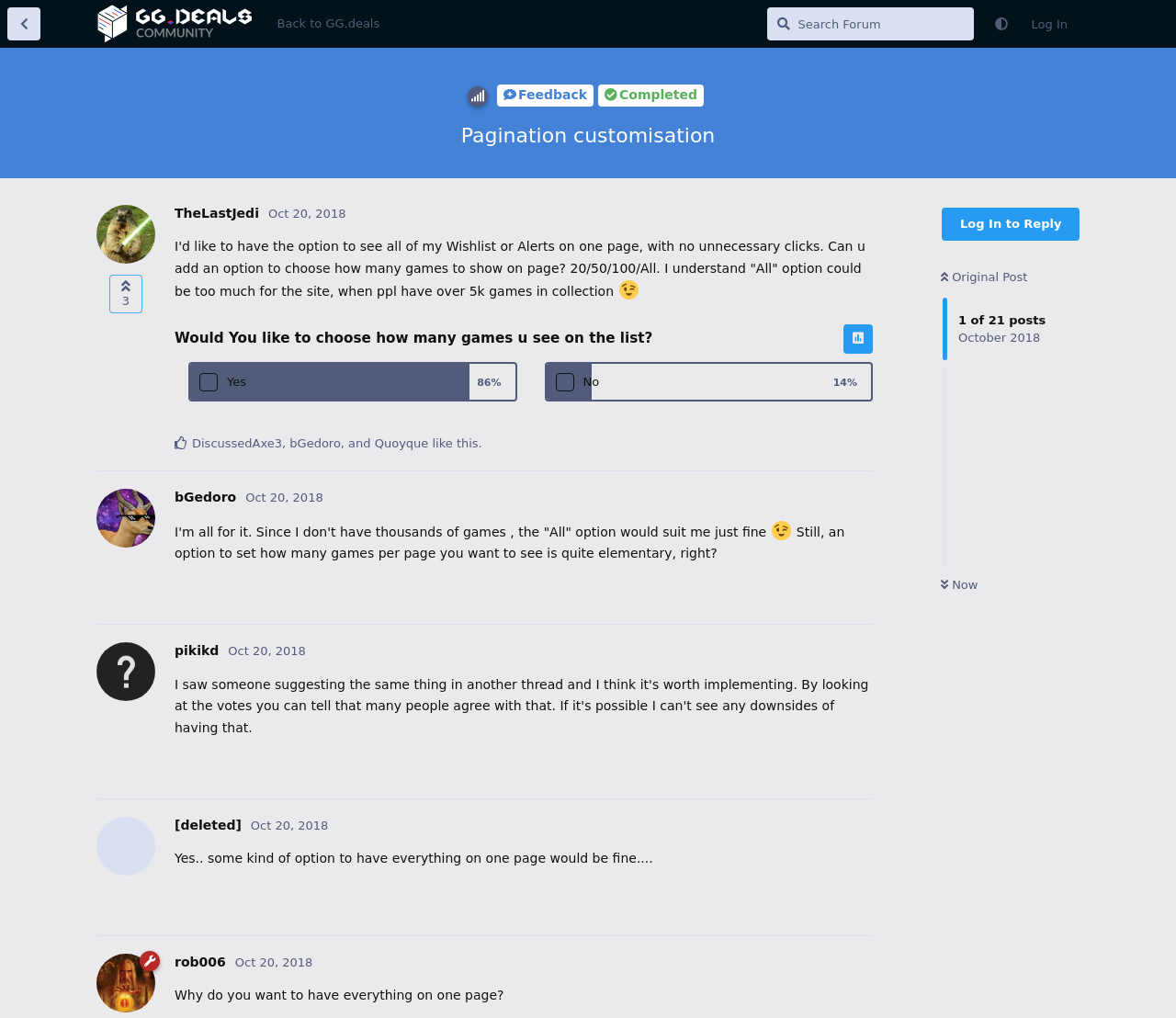Please examine the image and answer the question with a detailed explanation:
Who is the author of the first post?

I looked at the first post and found the author's name, 'TheLastJedi', which is displayed next to the post's timestamp.